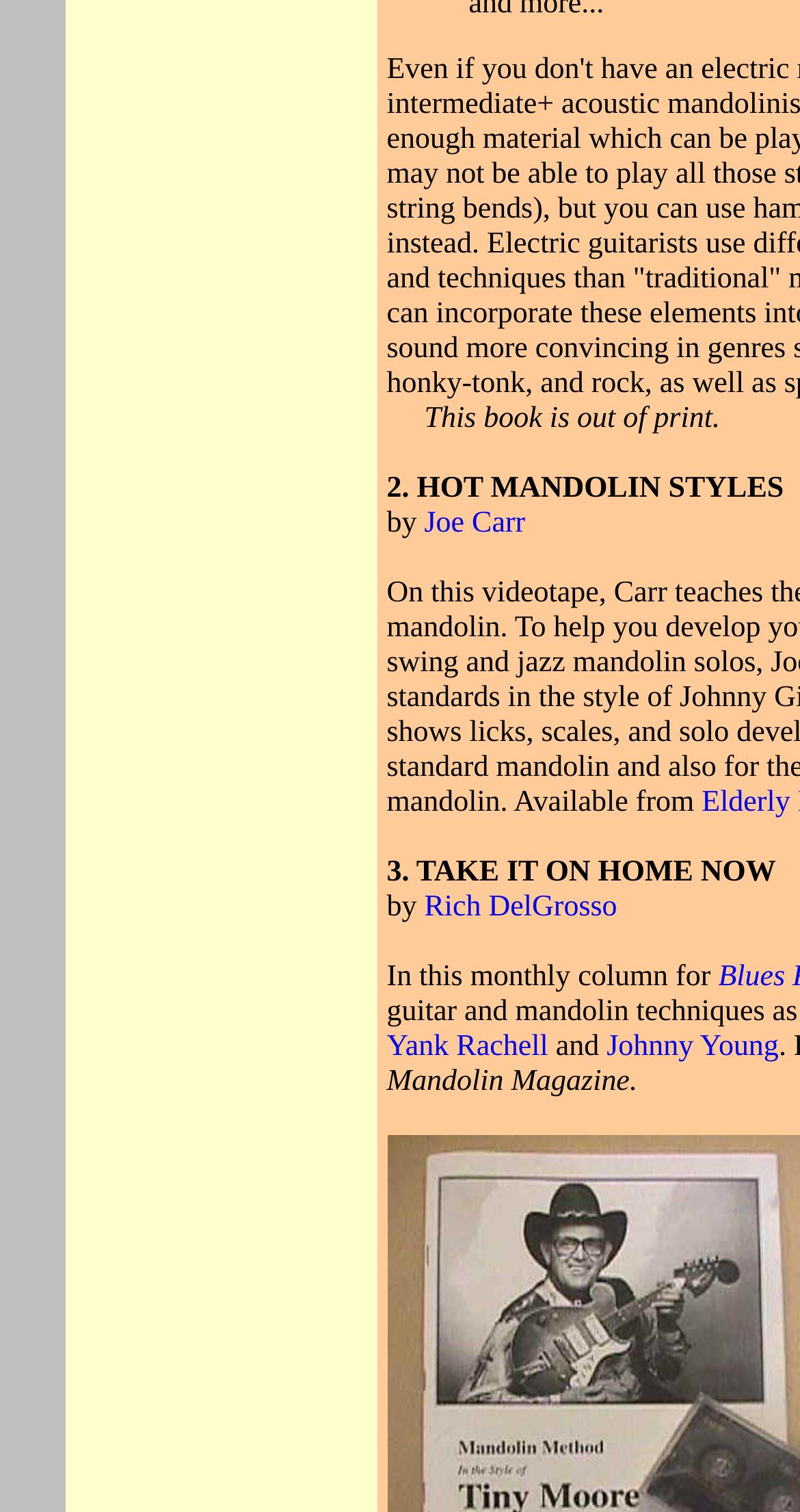Respond to the question below with a single word or phrase: What publication is this page related to?

Mandolin Magazine